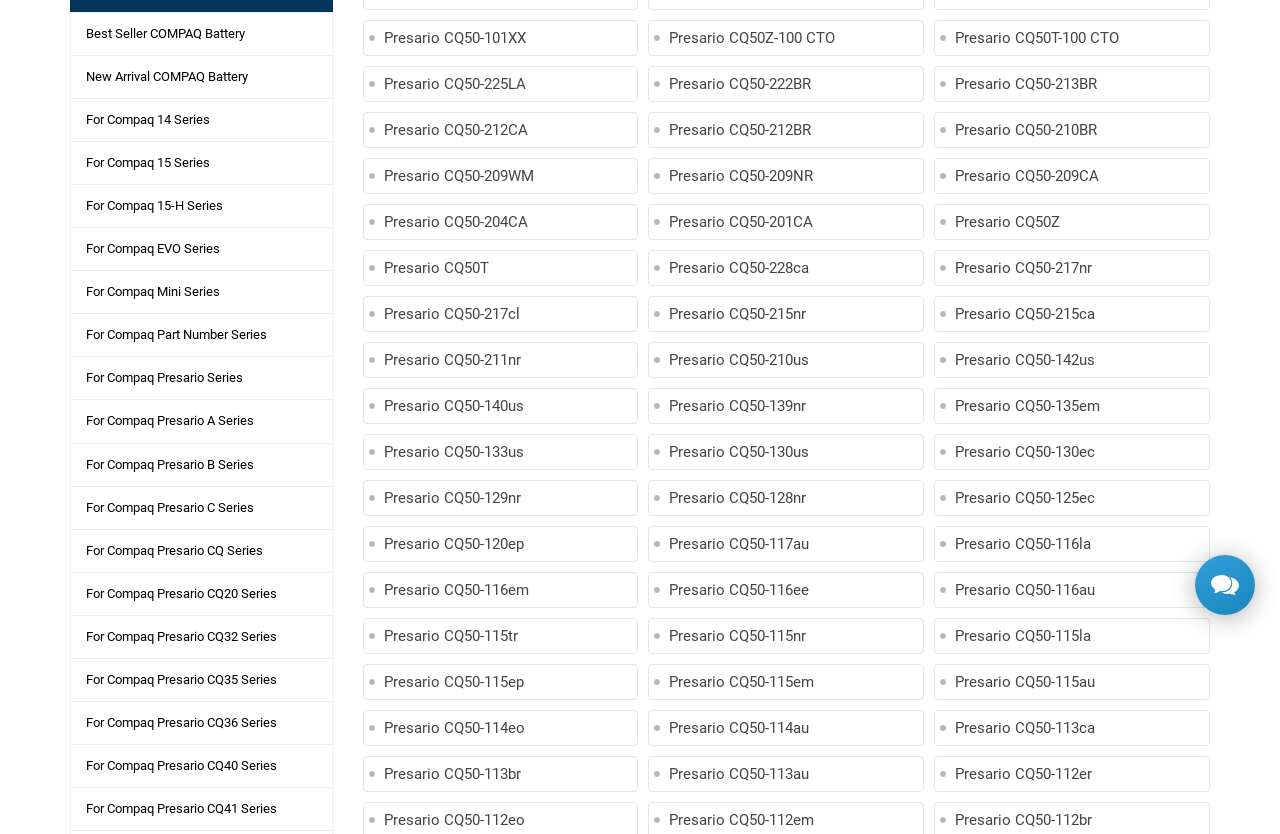Provide the bounding box for the UI element matching this description: "Presario CQ50-215ca".

[0.73, 0.355, 0.945, 0.399]